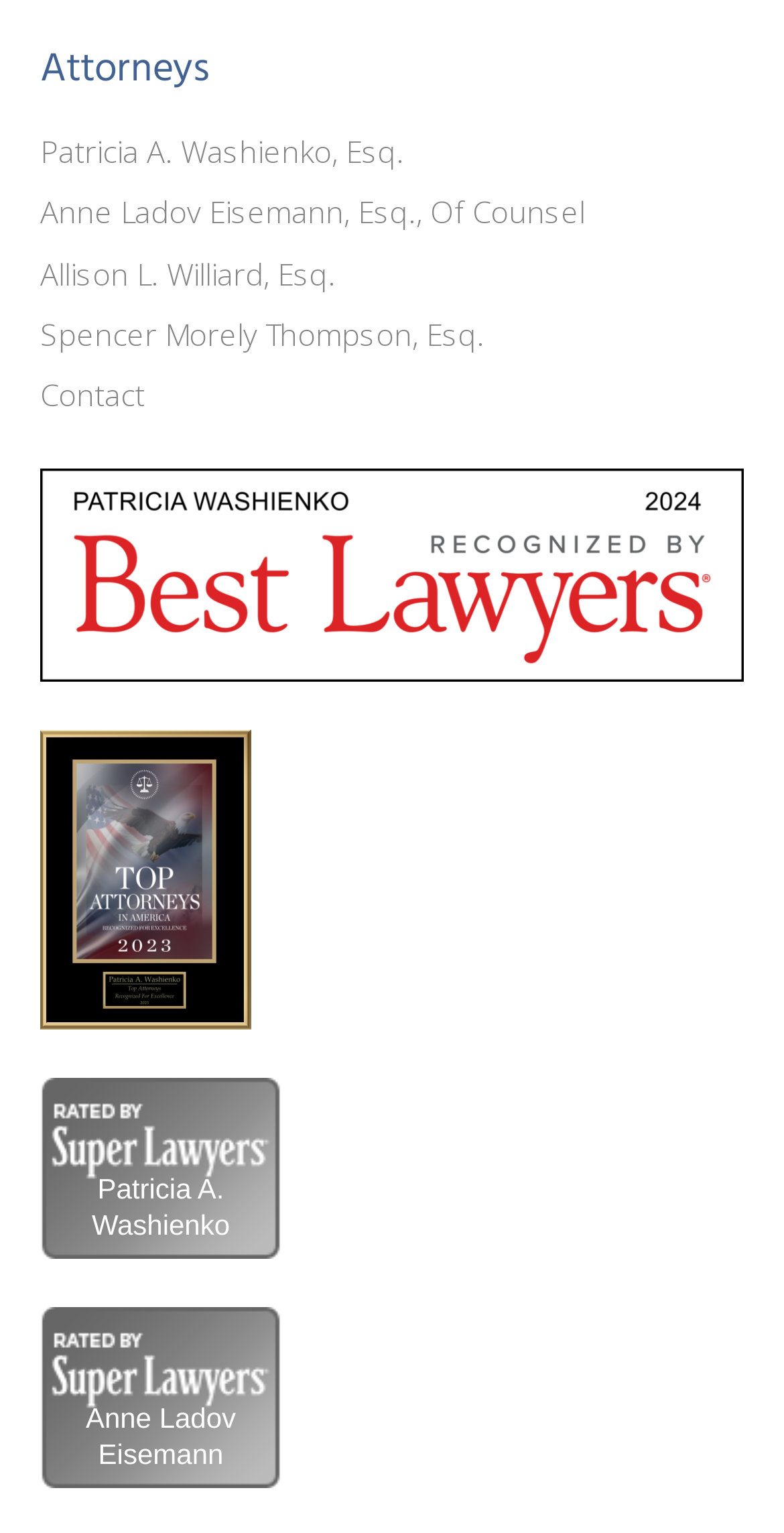Please locate the bounding box coordinates for the element that should be clicked to achieve the following instruction: "View Patricia A. Washienko's profile". Ensure the coordinates are given as four float numbers between 0 and 1, i.e., [left, top, right, bottom].

[0.051, 0.085, 0.515, 0.111]